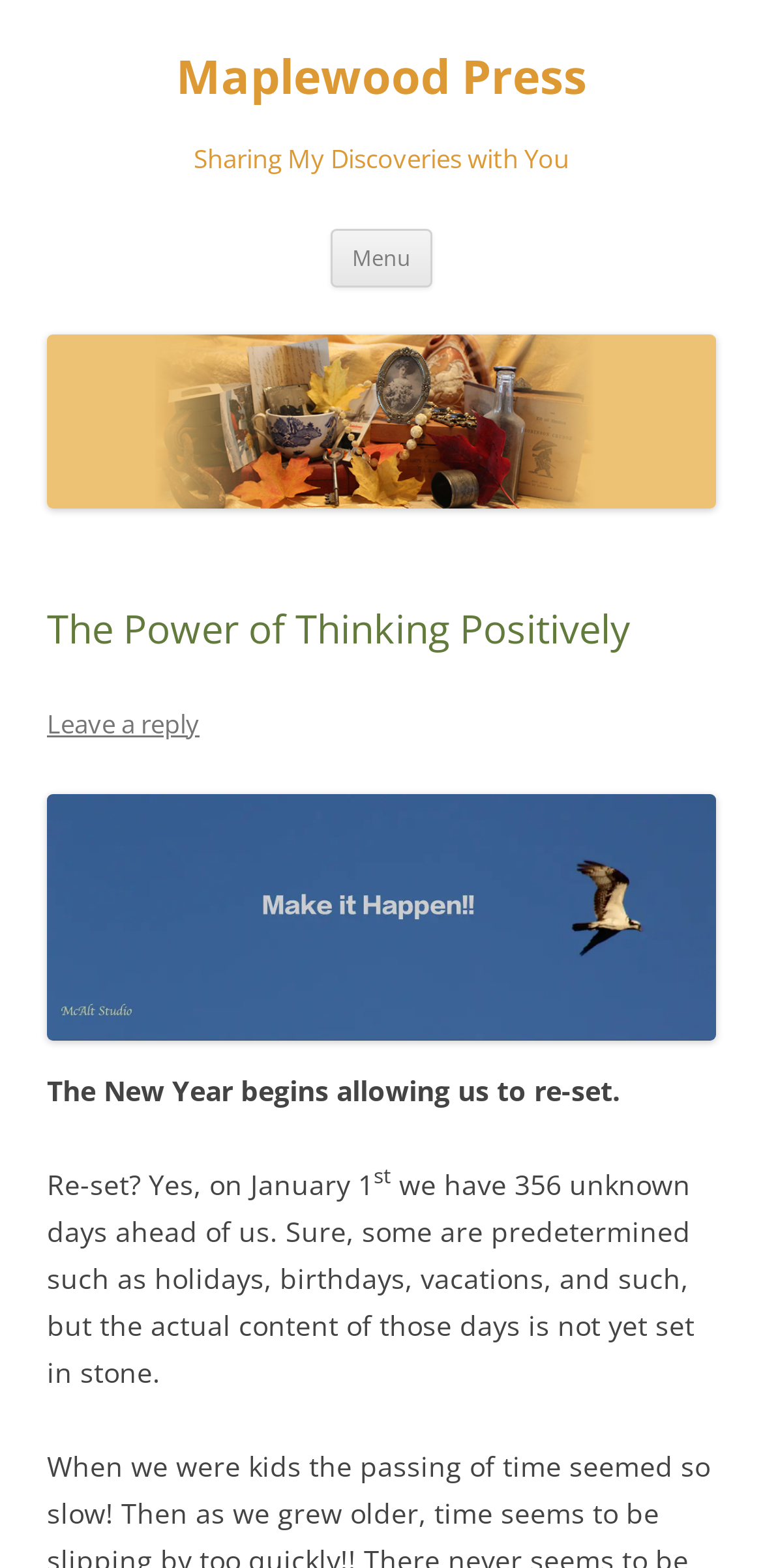Provide a brief response using a word or short phrase to this question:
What is the topic of the current blog post?

The Power of Thinking Positively